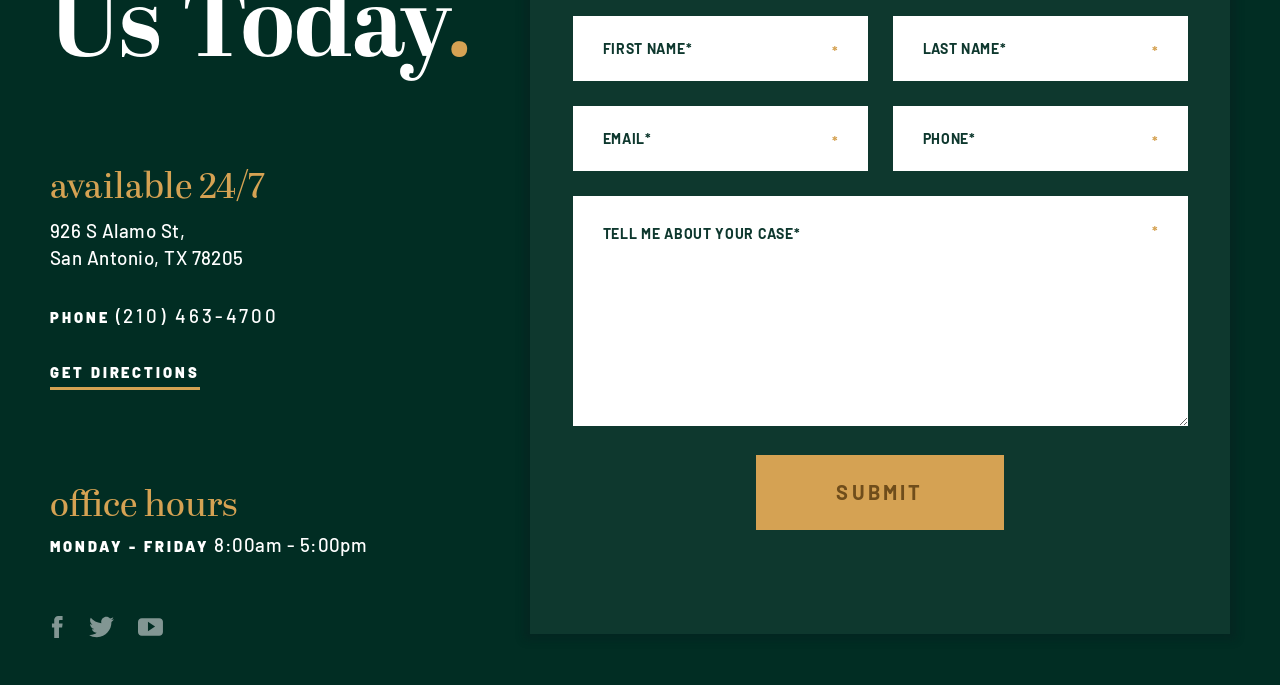From the webpage screenshot, predict the bounding box of the UI element that matches this description: "value="Submit"".

[0.591, 0.664, 0.784, 0.773]